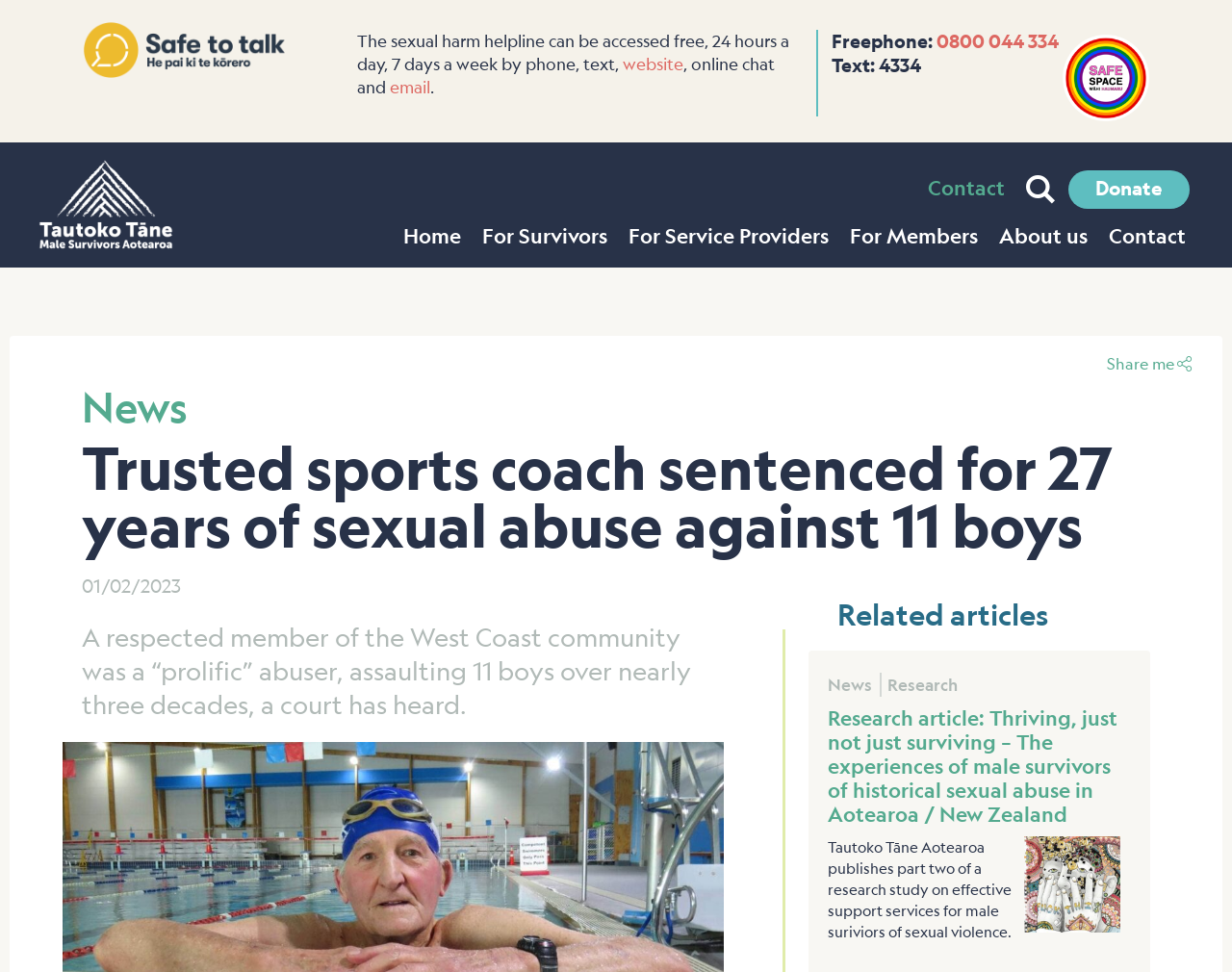Provide an in-depth description of the elements and layout of the webpage.

This webpage appears to be a news article about a trusted sports coach who was sentenced for 27 years of sexual abuse against 11 boys. The article's title is prominently displayed at the top of the page, followed by the date "01/02/2023". 

Below the title, there is a brief summary of the article, which describes the coach's offending behavior. 

On the top-left corner of the page, there is a logo of "Tautoko Tāne Male Survivors Aotearoa" with a link to the organization's website. Next to it, there is a "Safe Space Wāhi Haumaru" logo with a link. 

On the top-right corner, there are several links, including "Contact", "Donate", and "Home", which are part of the website's navigation menu. 

In the middle of the page, there is a section with resources for those affected by sexual abuse, including a freephone number, text message service, and online chat. 

Below this section, there are several links to related articles, including a research article about the experiences of male survivors of historical sexual abuse in Aotearoa/New Zealand. 

At the bottom of the page, there are more links to other sections of the website, including "For Survivors", "For Service Providers", "For Members", and "About us". There is also a "Share" button on the bottom-right corner.